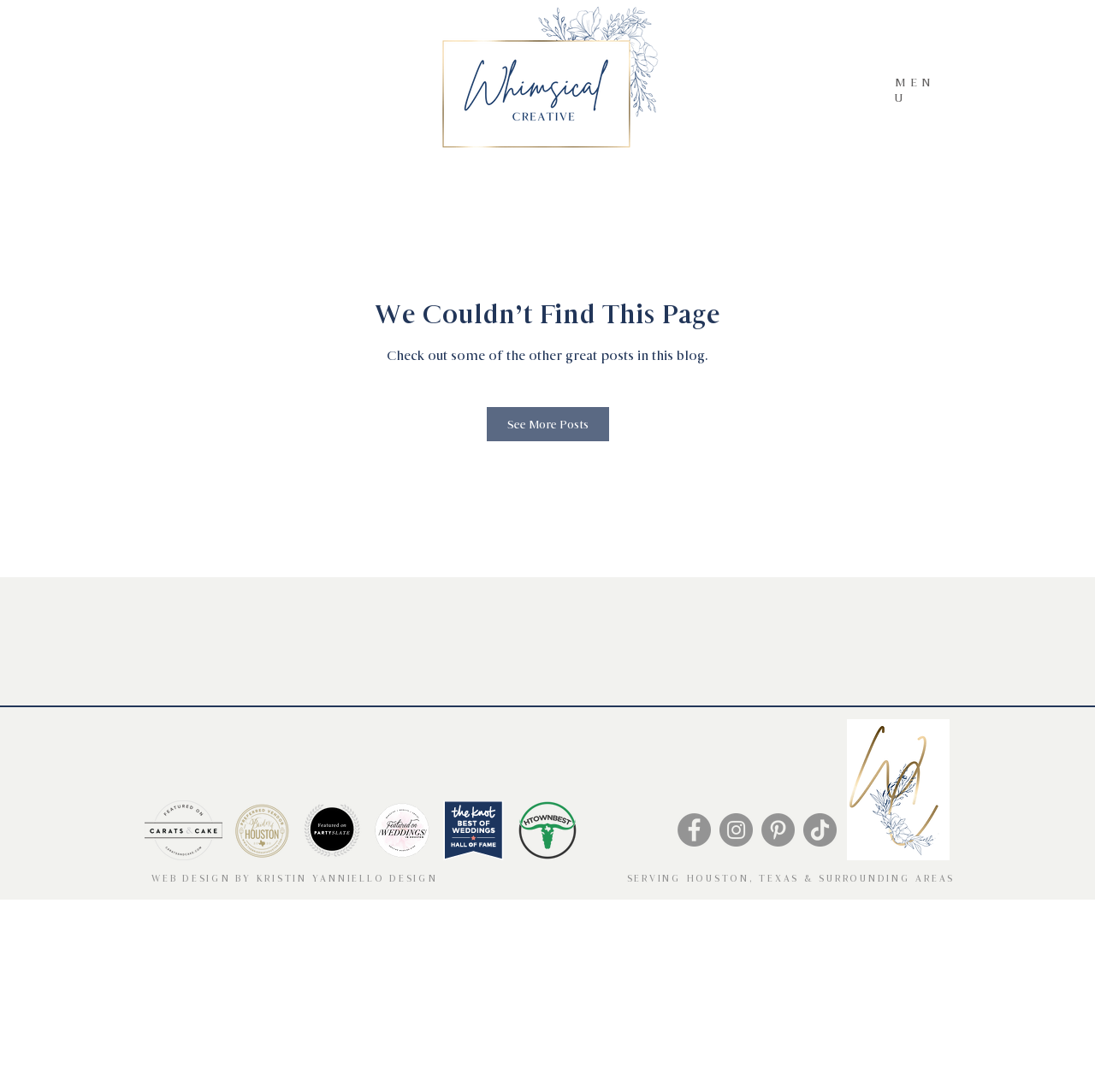How many social media links are in the Social Bar?
Based on the screenshot, provide your answer in one word or phrase.

4